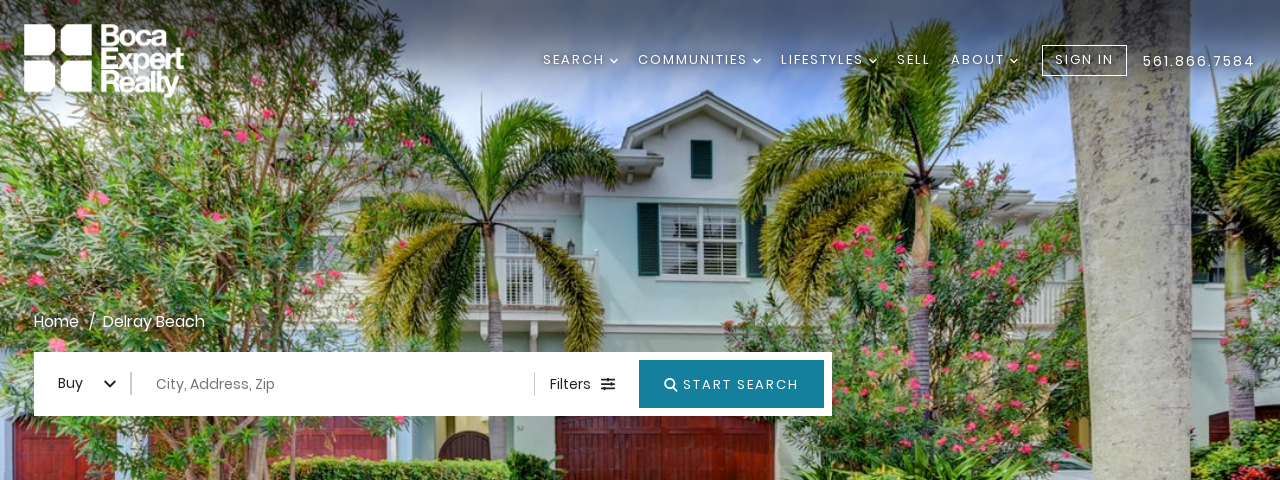Explain the image in detail, mentioning the main subjects and background elements.

The image showcases a beautiful property in Delray Beach, framed by lush tropical vegetation, including palm trees and vibrant flowering plants. The exterior features a modern architectural design, characterized by light-colored walls and wooden elements, harmonizing with the lush green surroundings. This inviting scene captures the essence of coastal living, making it an ideal setting for potential homebuyers looking for properties in this charming beach town. Prominently displayed above is the logo for Boca Expert Realty, conveying professionalism in real estate services. Below this serene setting is a search bar inviting visitors to explore available listings, enhancing the user-friendly experience for those interested in purchasing a home in Delray Beach.